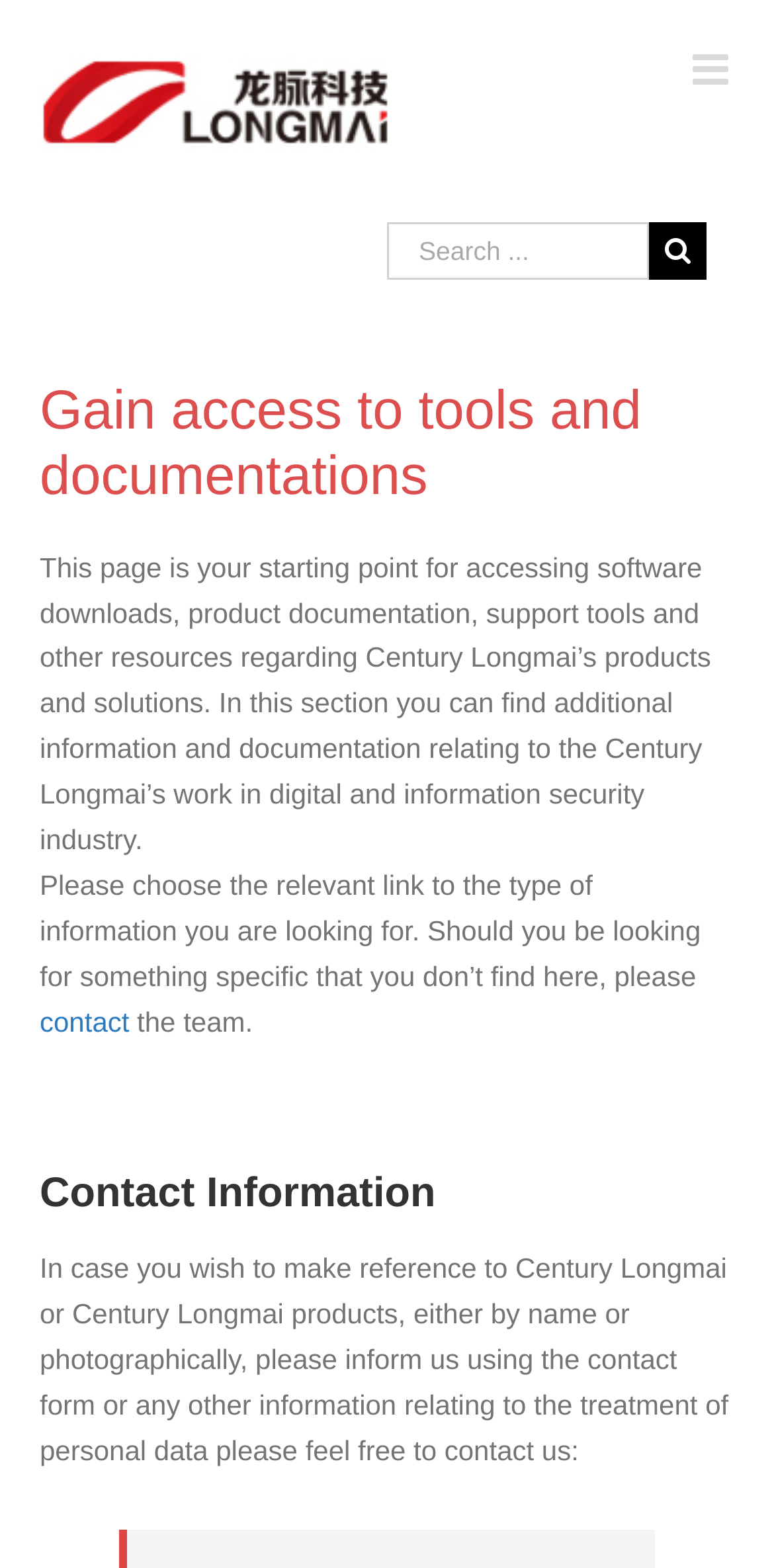Identify the bounding box for the UI element specified in this description: "name="ctl00$ContentPlaceHolder$txtCoverPaper"". The coordinates must be four float numbers between 0 and 1, formatted as [left, top, right, bottom].

None